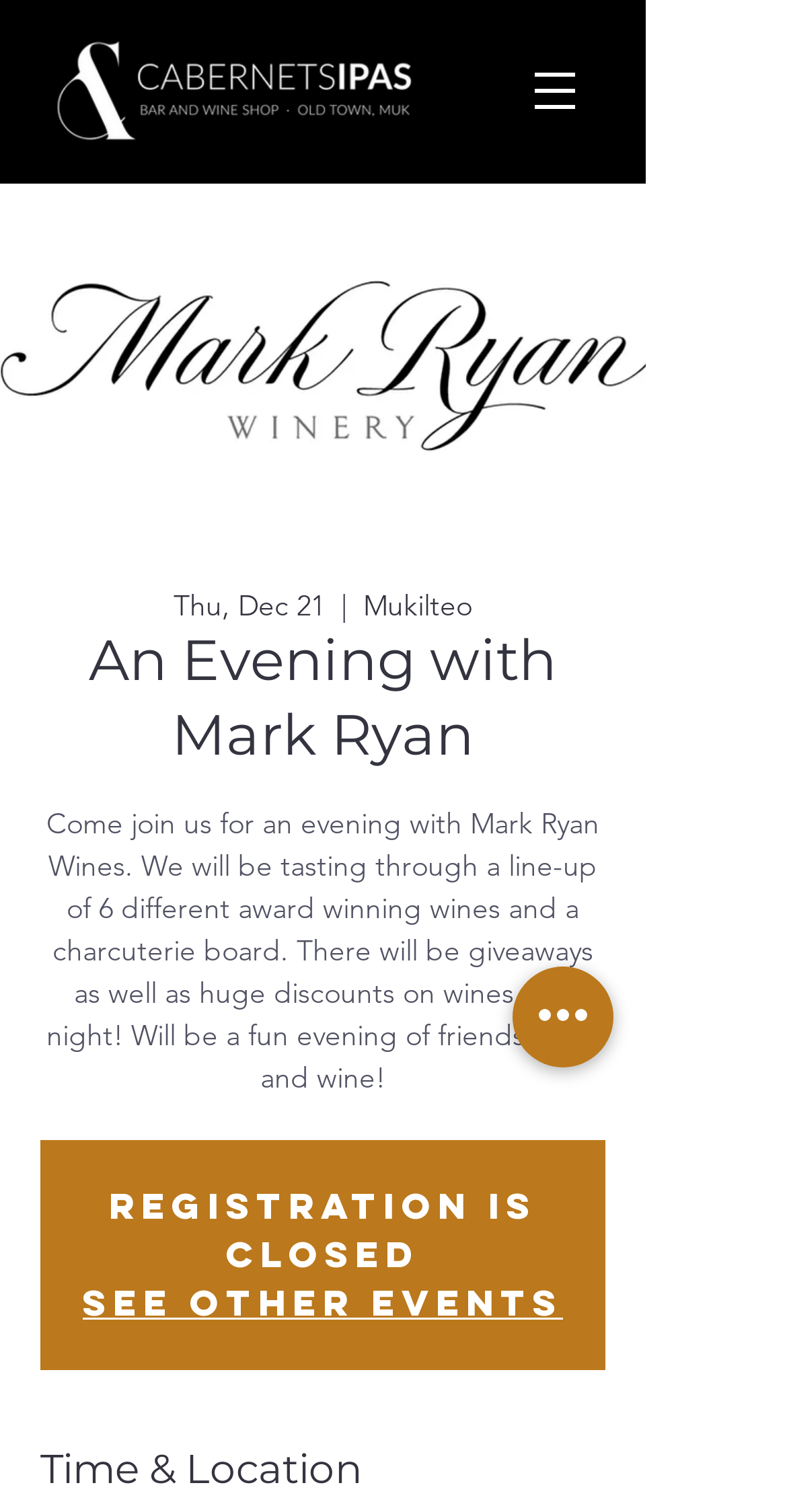Extract the main headline from the webpage and generate its text.

An Evening with Mark Ryan